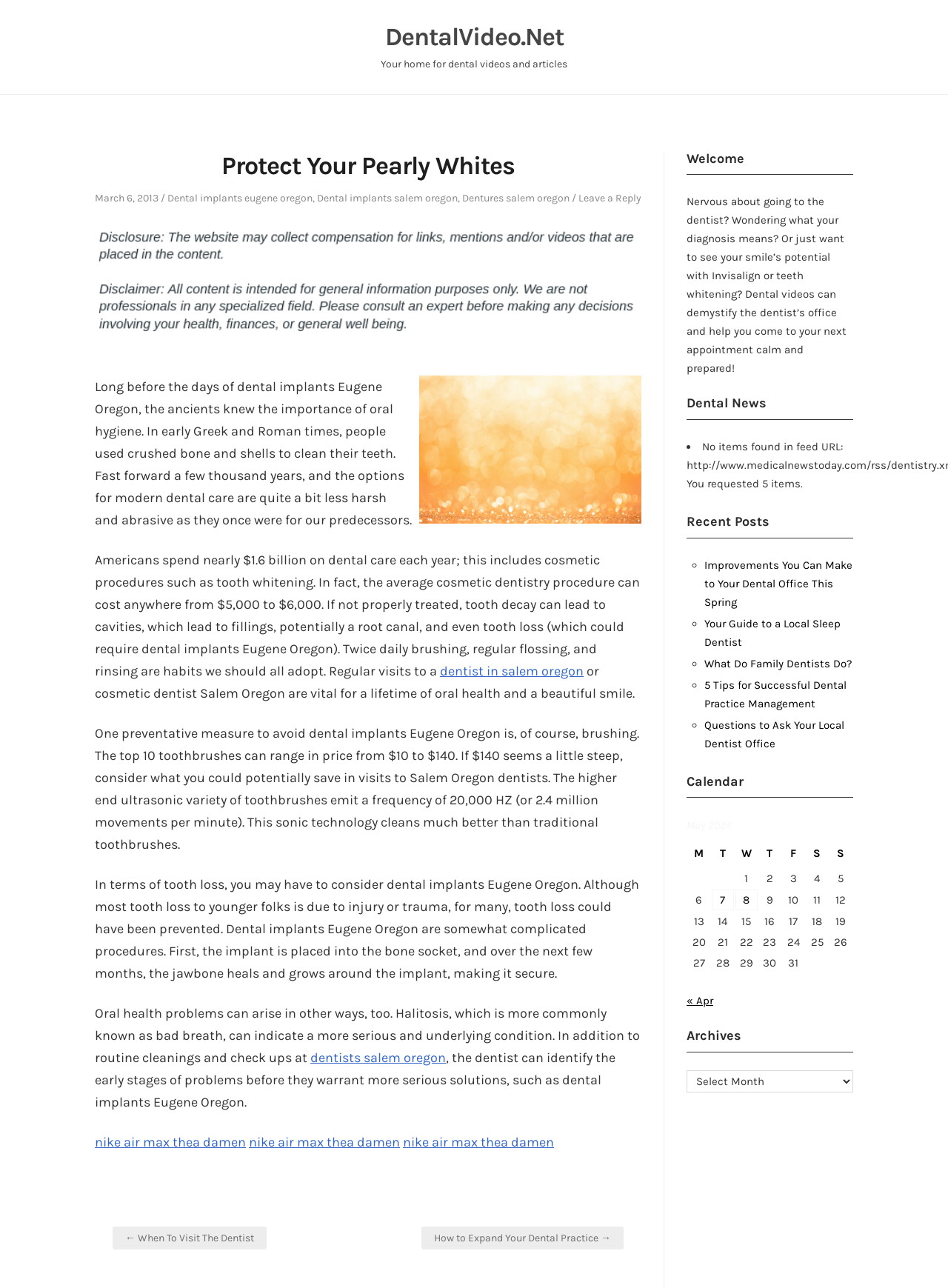Ascertain the bounding box coordinates for the UI element detailed here: "« Apr". The coordinates should be provided as [left, top, right, bottom] with each value being a float between 0 and 1.

[0.724, 0.772, 0.752, 0.782]